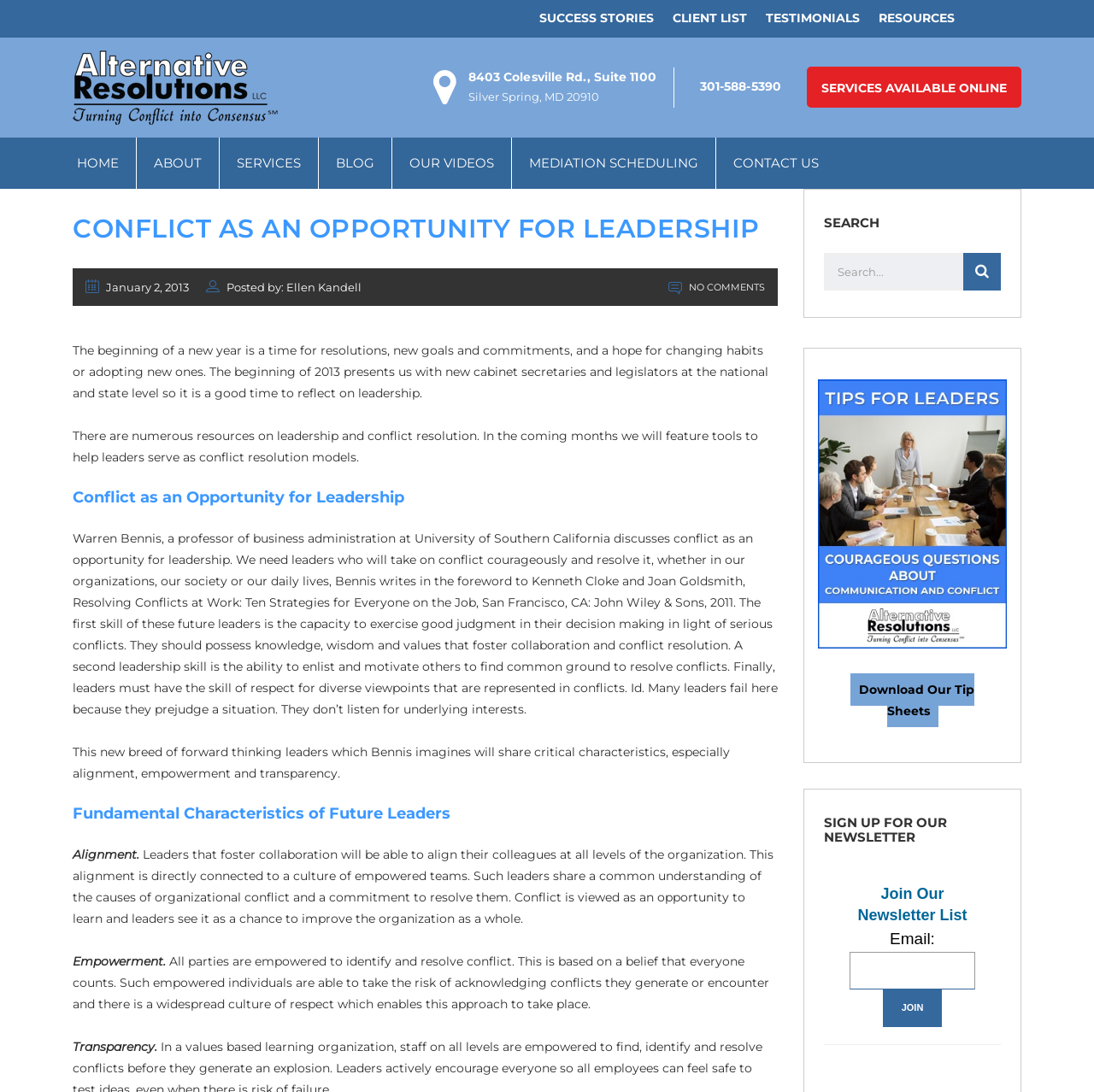Provide the bounding box coordinates for the area that should be clicked to complete the instruction: "Click on the 'Previous post: Pin Up Казино – Официальный сайт Пин Ап вход на зеркало' link".

None